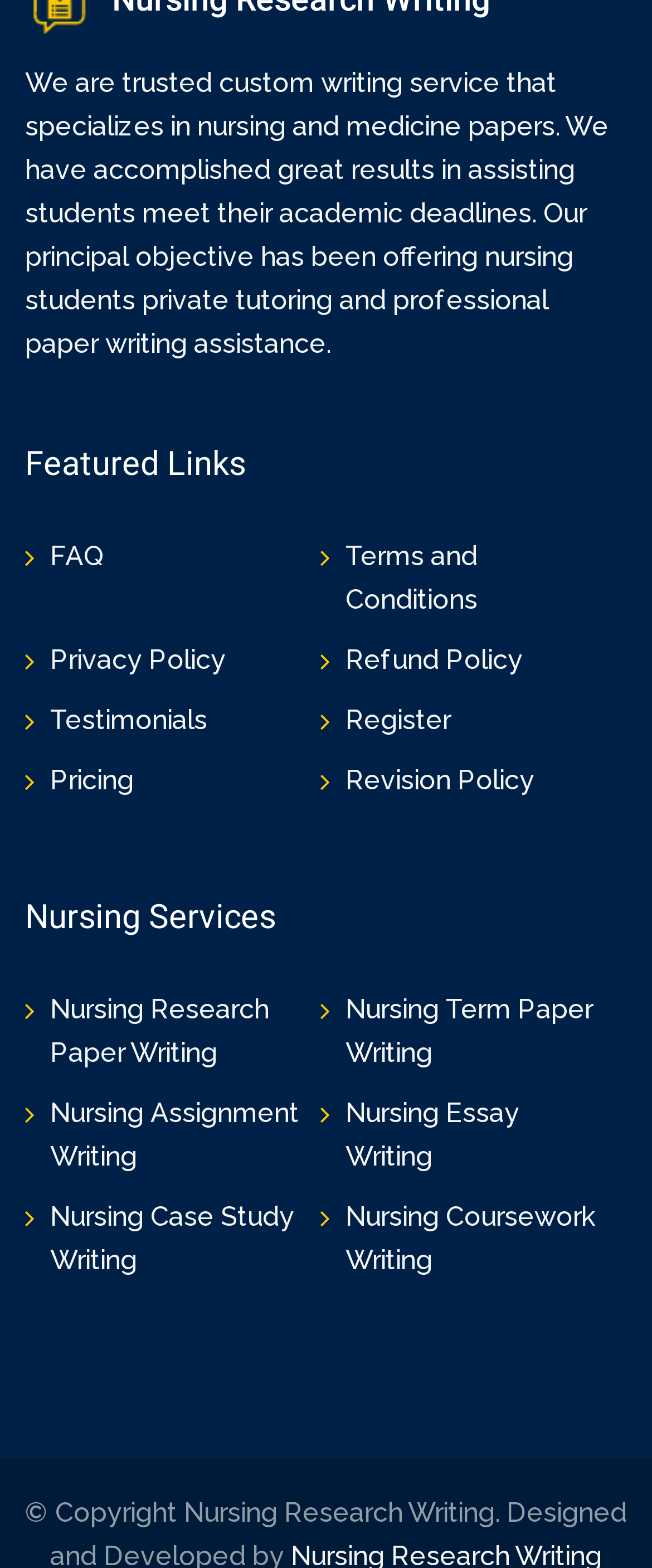Locate the bounding box coordinates of the element that should be clicked to fulfill the instruction: "get pricing information".

[0.077, 0.487, 0.205, 0.507]